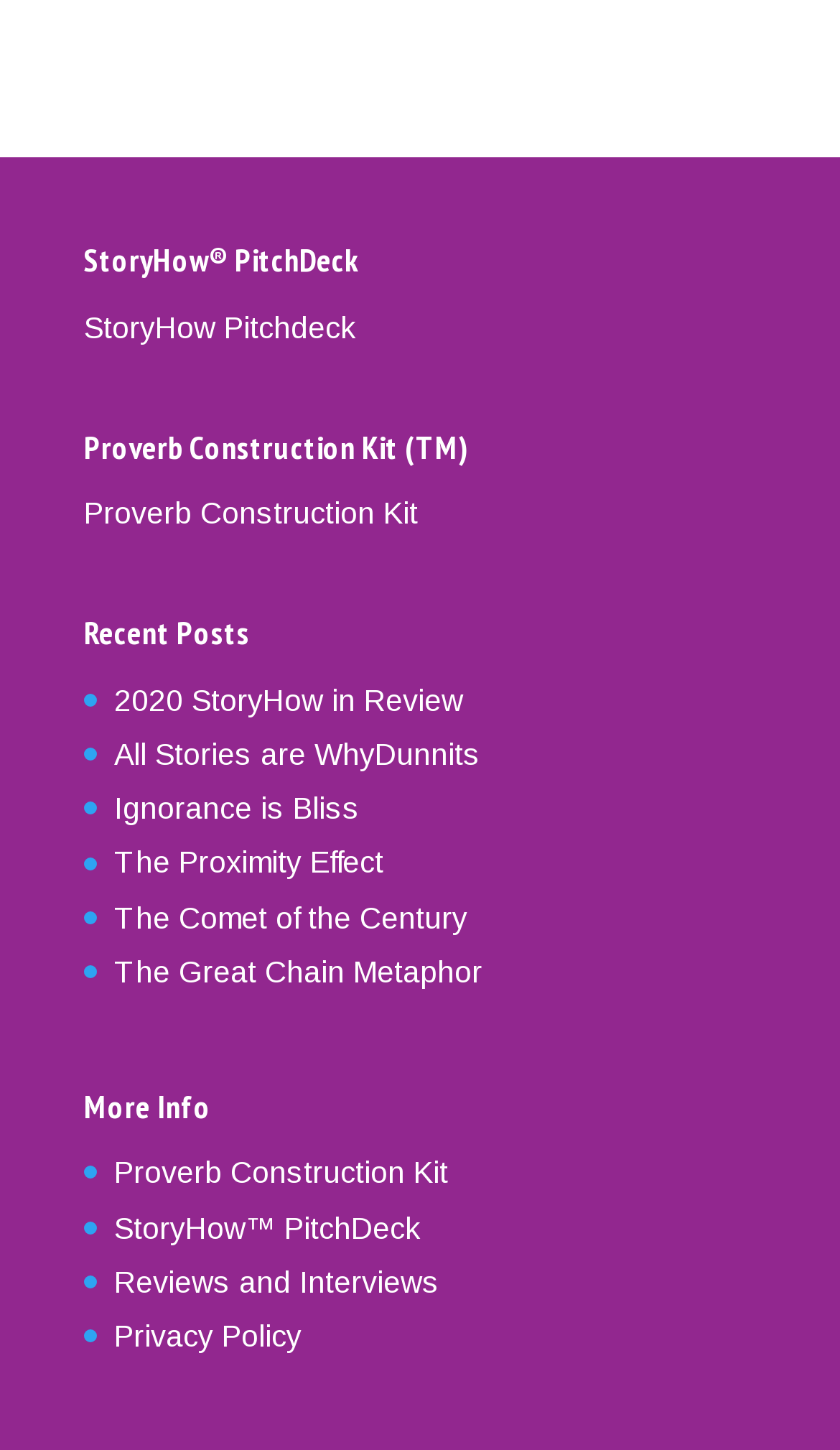Identify the bounding box coordinates of the clickable region necessary to fulfill the following instruction: "Check Privacy Policy". The bounding box coordinates should be four float numbers between 0 and 1, i.e., [left, top, right, bottom].

[0.136, 0.909, 0.359, 0.933]